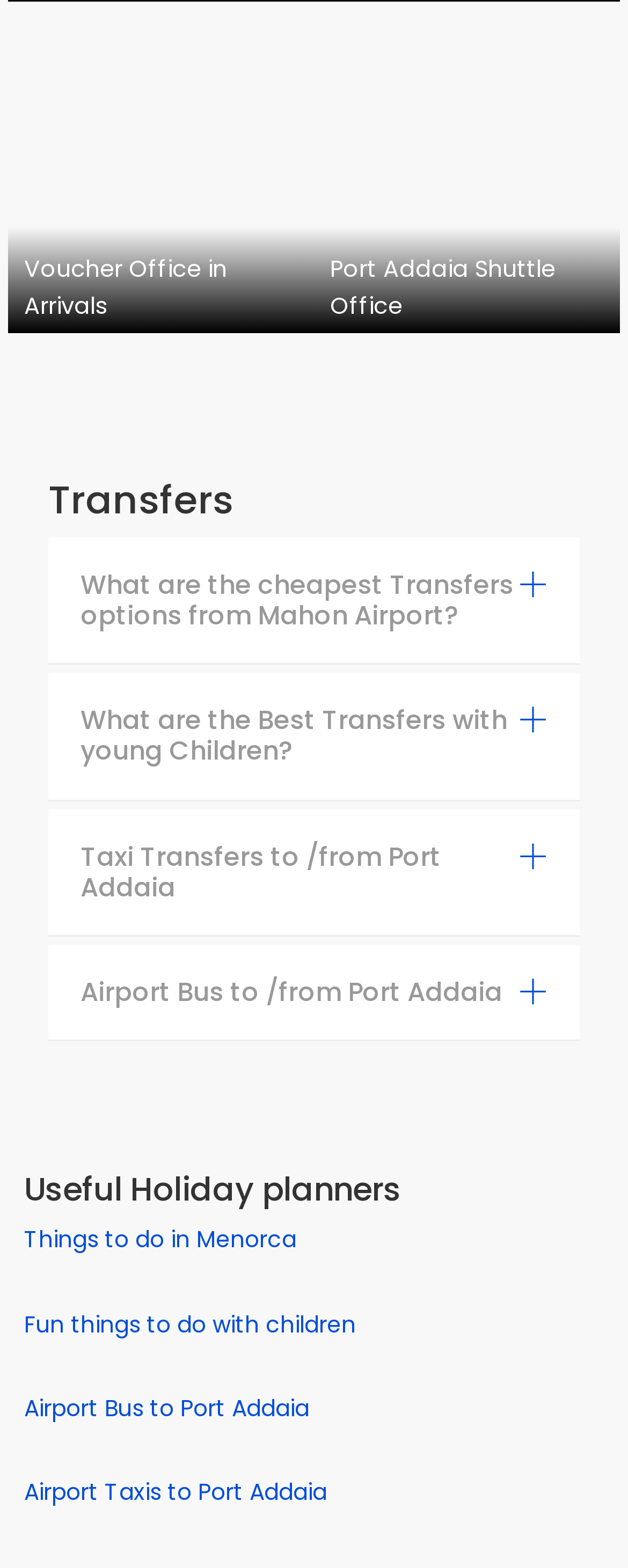Pinpoint the bounding box coordinates of the area that must be clicked to complete this instruction: "Click on the link 'Airport Taxis to Port Addaia'".

[0.038, 0.942, 0.521, 0.962]